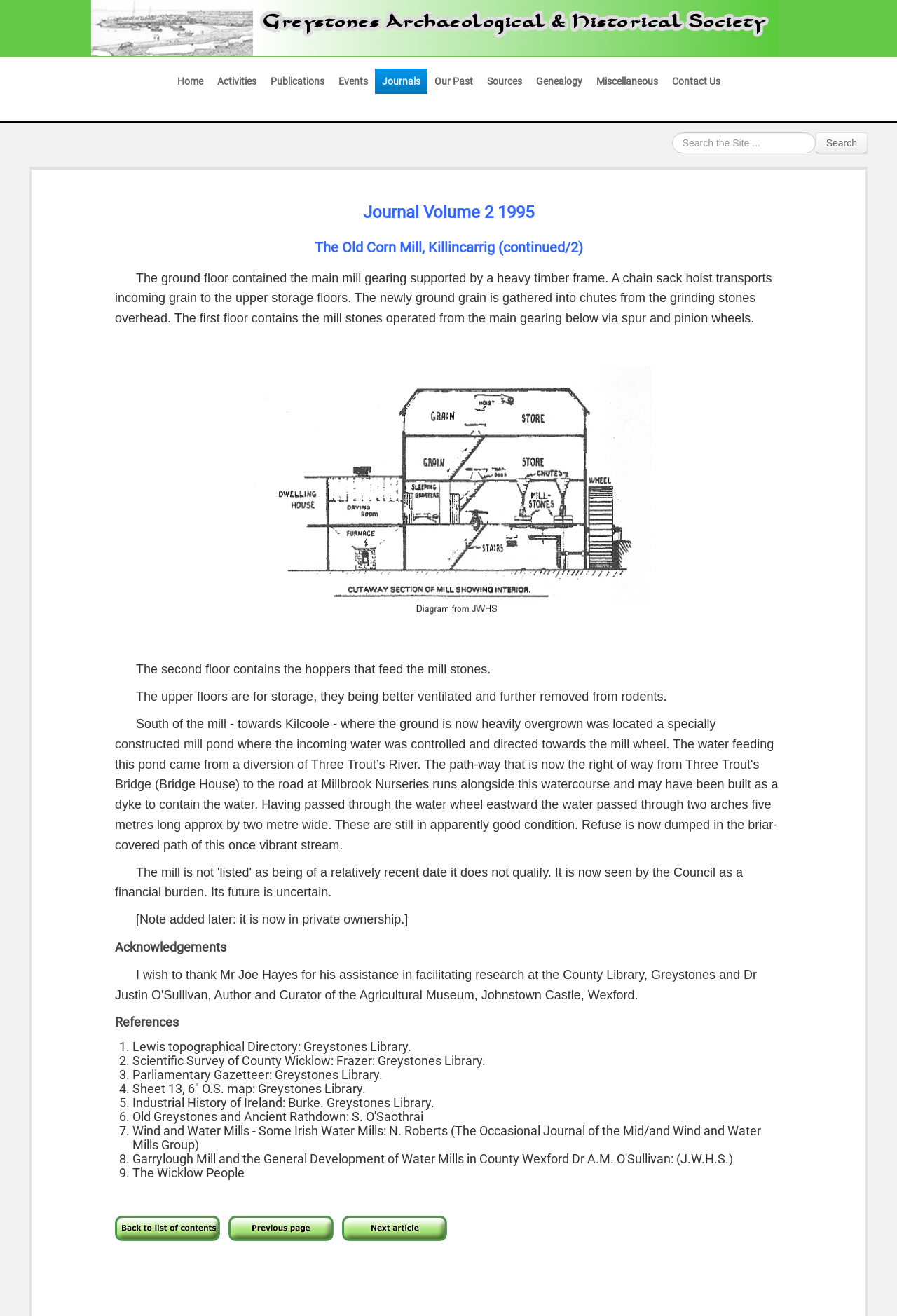Find the bounding box coordinates of the element to click in order to complete this instruction: "Search for a keyword". The bounding box coordinates must be four float numbers between 0 and 1, denoted as [left, top, right, bottom].

[0.749, 0.101, 0.909, 0.117]